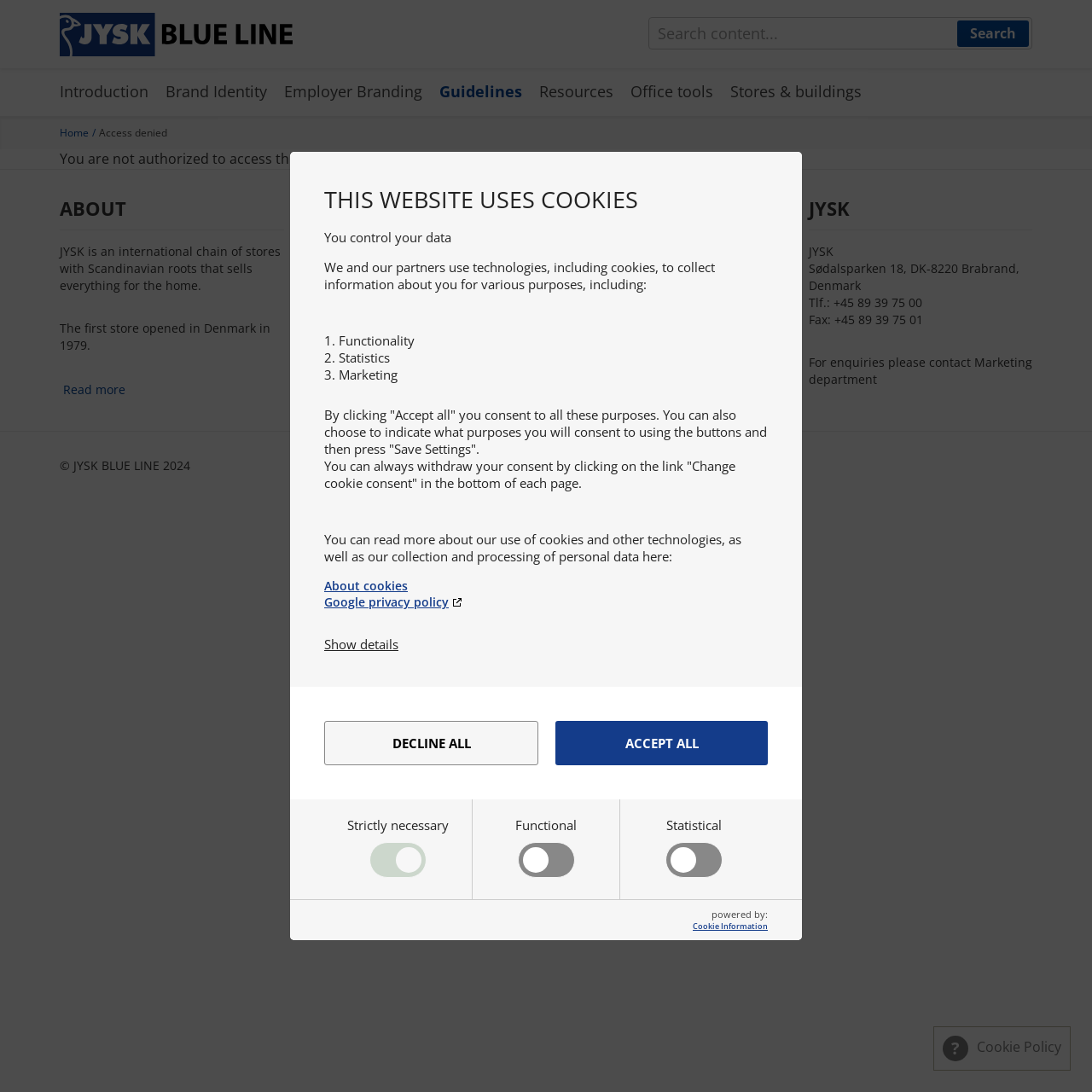What is the copyright year of the website?
Using the image, elaborate on the answer with as much detail as possible.

The copyright year of the website is mentioned at the bottom of the webpage, where it is stated as '© JYSK BLUE LINE 2024'.